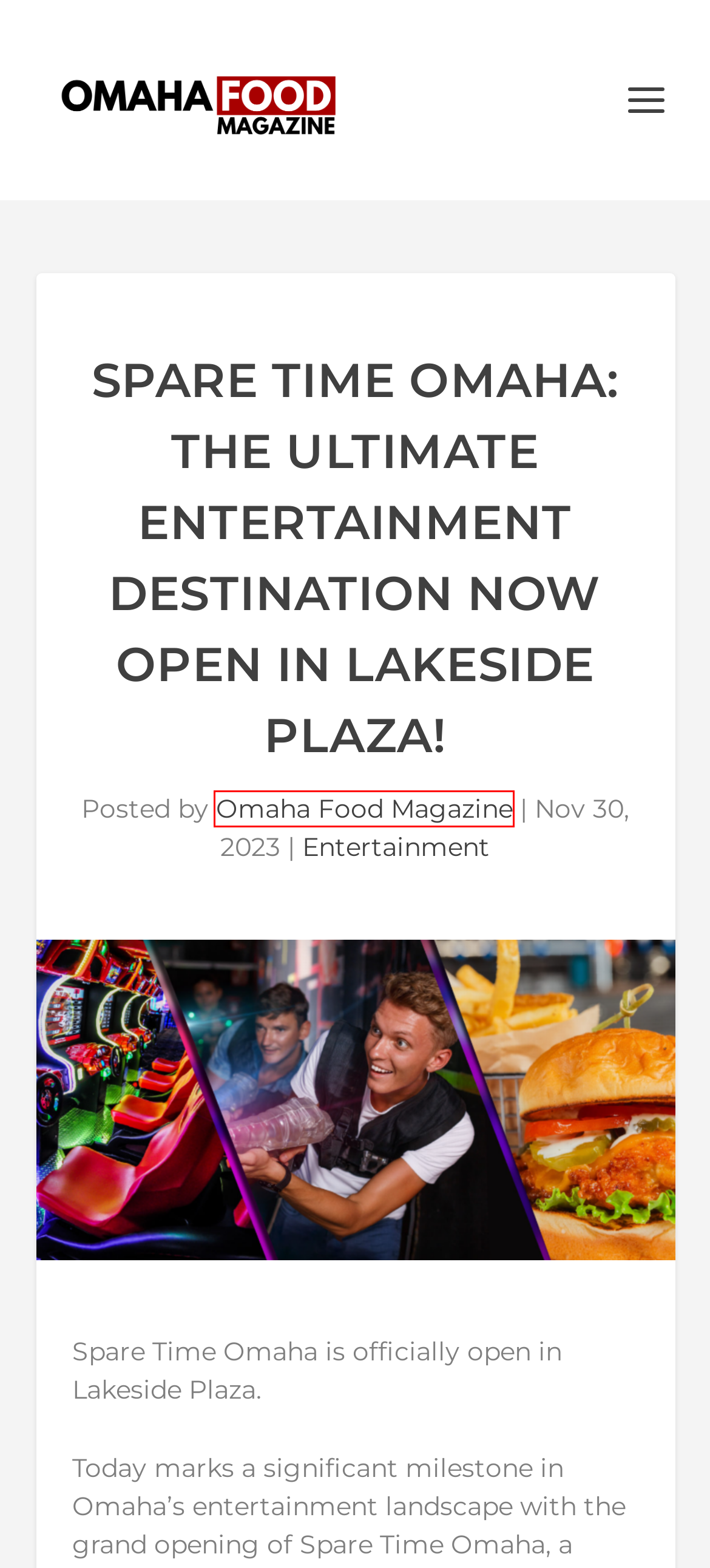You have a screenshot showing a webpage with a red bounding box around a UI element. Choose the webpage description that best matches the new page after clicking the highlighted element. Here are the options:
A. Omaha Food Magazine • Restaurants in Omaha, Nebraska
B. The Most Popular WordPress Themes In The World
C. Entertainment Archives • Omaha Food Magazine
D. Chicken Archives • Omaha Food Magazine
E. Bar & Grill Archives • Omaha Food Magazine
F. Omaha Food Magazine, Author at Omaha Food Magazine
G. Street Tacos Archives • Omaha Food Magazine
H. Gluten Free Archives • Omaha Food Magazine

F